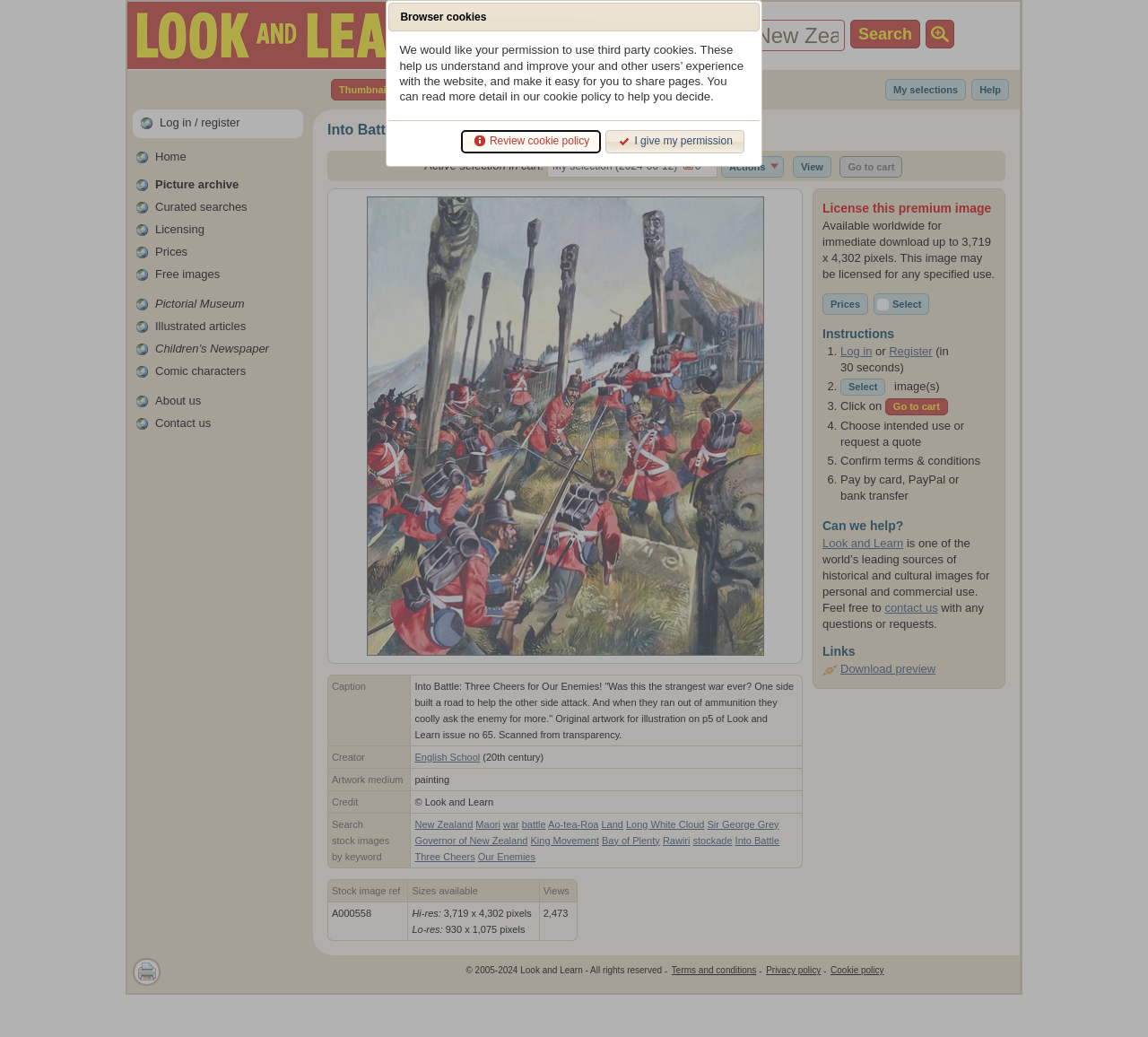Please provide the main heading of the webpage content.

Into Battle: Three Cheers for Our Enemies!